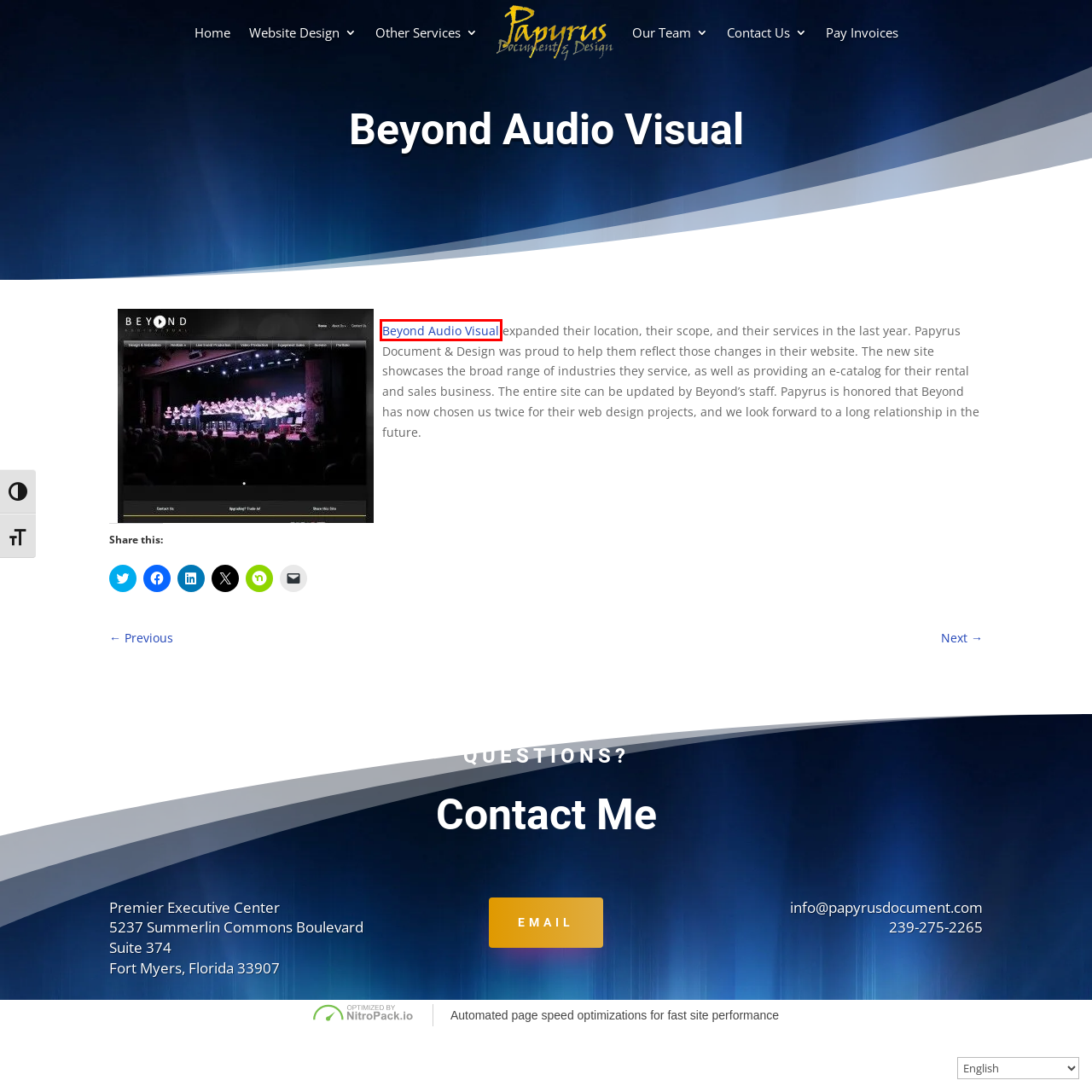A screenshot of a webpage is provided, featuring a red bounding box around a specific UI element. Identify the webpage description that most accurately reflects the new webpage after interacting with the selected element. Here are the candidates:
A. Pricing & Features - Papyrus Document & Design
B. Website Portfolio - Papyrus Document & Design
C. Graphic Design - Papyrus Document & Design
D. Testimonials - Papyrus Document & Design
E. Links for Clients - Papyrus Document & Design
F. Pay Invoices - Papyrus Document & Design
G. Our Team - Papyrus Document & Design
H. Website Design in Fort Myers - Papyrus Document & Design

F